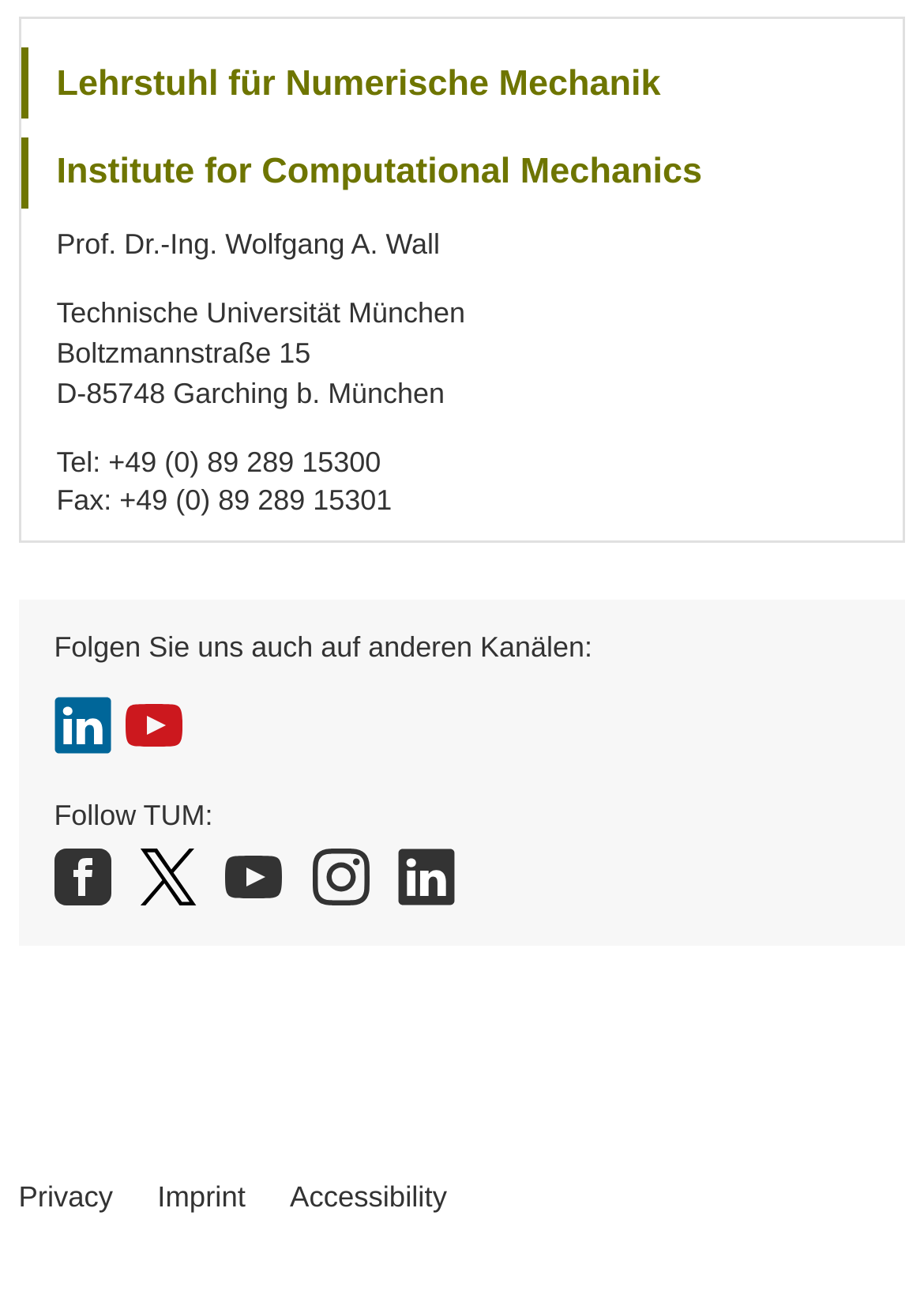Point out the bounding box coordinates of the section to click in order to follow this instruction: "Go to the professor's homepage".

[0.061, 0.175, 0.476, 0.2]